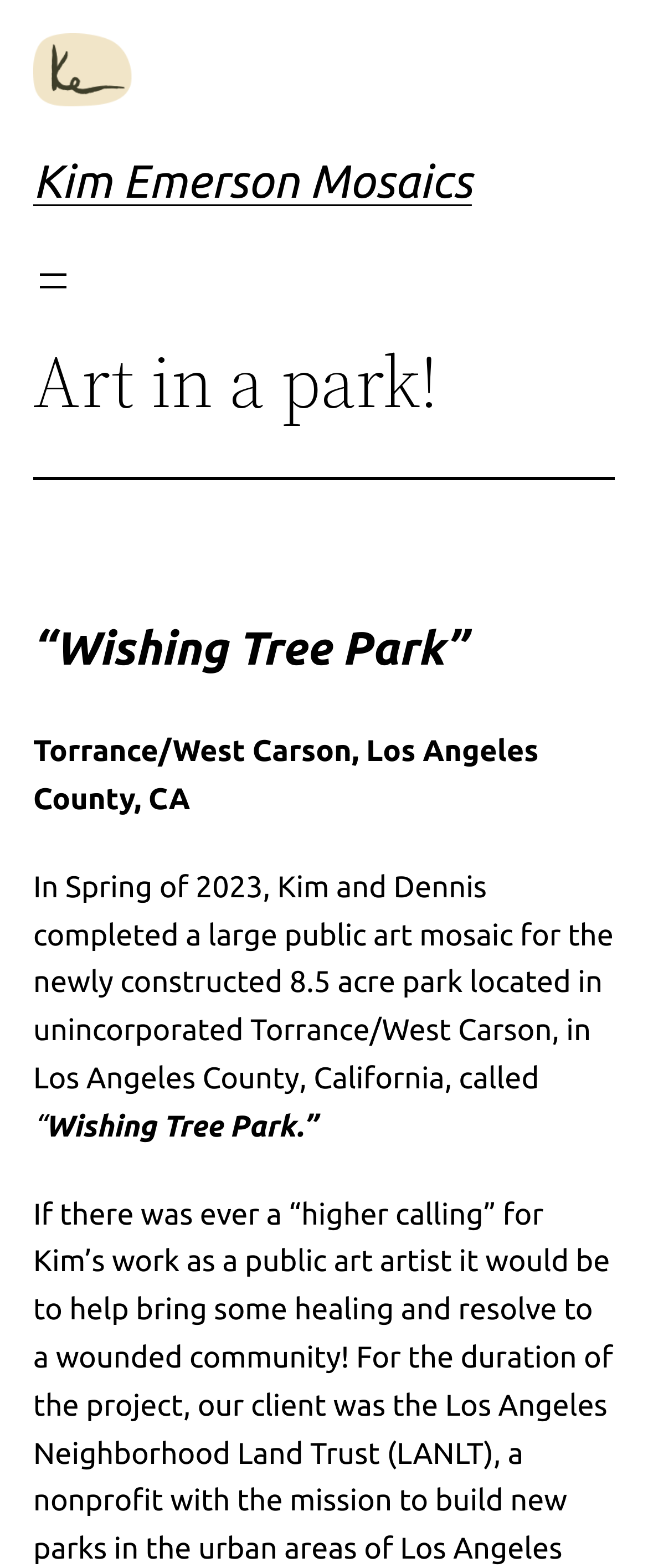Provide the bounding box coordinates of the HTML element described by the text: "aria-label="Open menu"".

[0.051, 0.166, 0.113, 0.192]